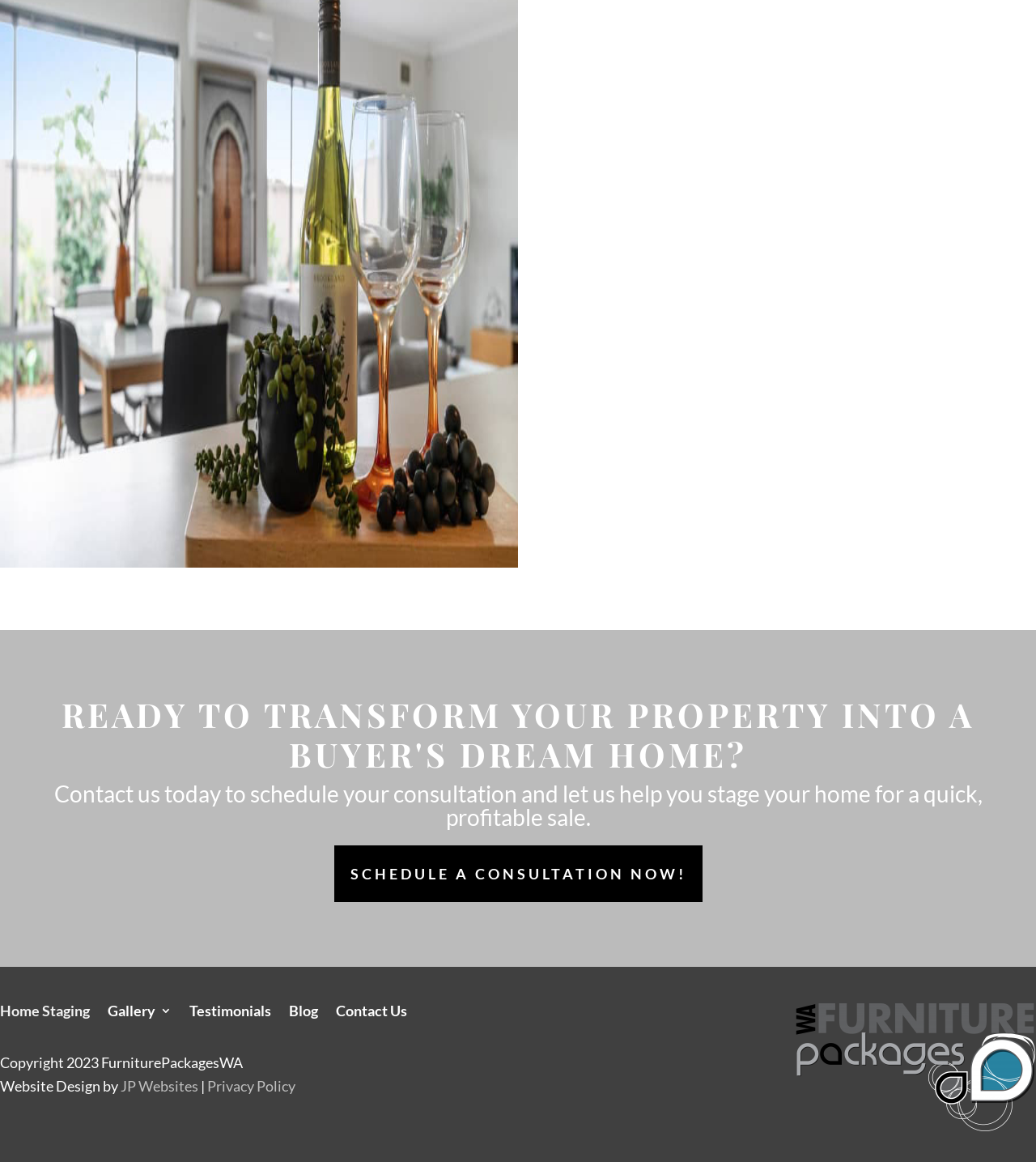Provide a brief response to the question below using one word or phrase:
What is the name of the person who wrote the testimonial?

Paul